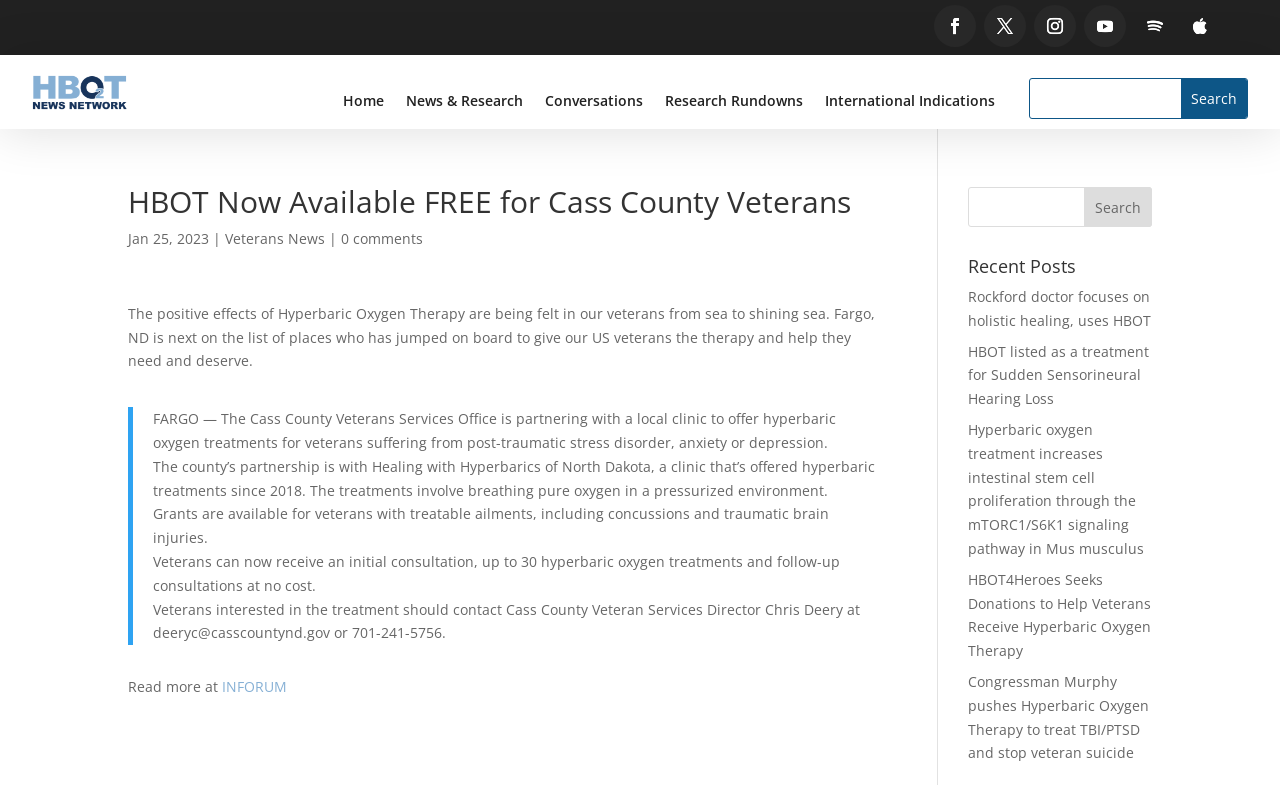Craft a detailed narrative of the webpage's structure and content.

This webpage is about Hyperbaric Oxygen Therapy (HBOT) news and research. At the top, there are six social media links, followed by a logo with an image and a link. Below the logo, there is a navigation menu with links to "Home", "News & Research", "Conversations", "Research Rundowns", and "International Indications". 

To the right of the navigation menu, there is a search bar with a textbox and a "Search" button. 

The main content of the webpage is an article about HBOT being available for free to Cass County veterans. The article has a heading, a date "Jan 25, 2023", and a category "Veterans News". The article text describes the partnership between the Cass County Veterans Services Office and a local clinic to offer hyperbaric oxygen treatments for veterans suffering from post-traumatic stress disorder, anxiety, or depression. 

Below the article, there is a blockquote with five paragraphs of text, which provides more details about the treatment, including the process, grants available, and contact information for veterans interested in the treatment. 

At the bottom of the article, there is a link to read more at INFORUM. 

To the right of the article, there is another search bar with a textbox and a "Search" button. Below the search bar, there is a heading "Recent Posts" followed by five links to recent news articles about HBOT.